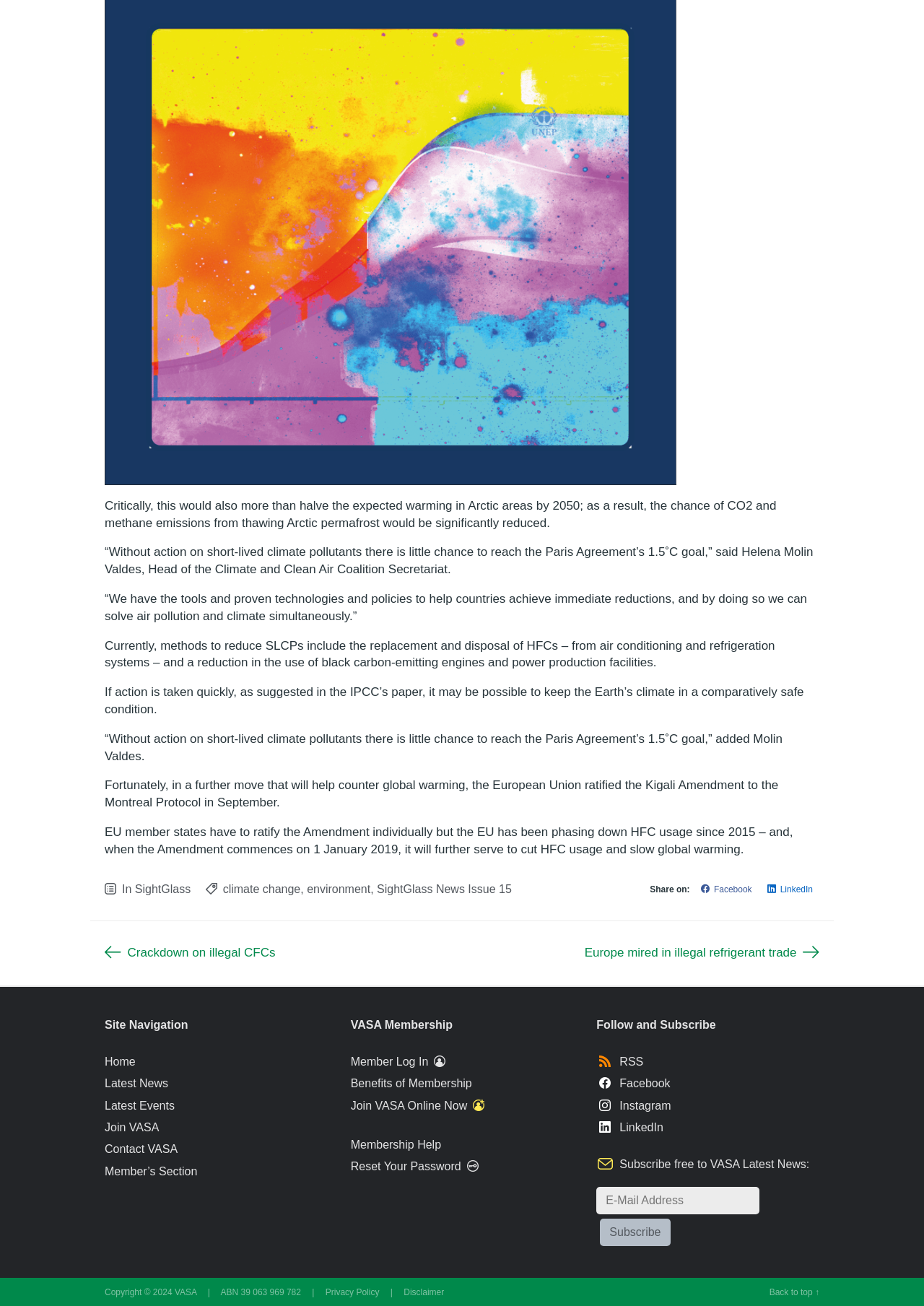Respond with a single word or phrase to the following question:
What is the copyright year of the webpage?

2024